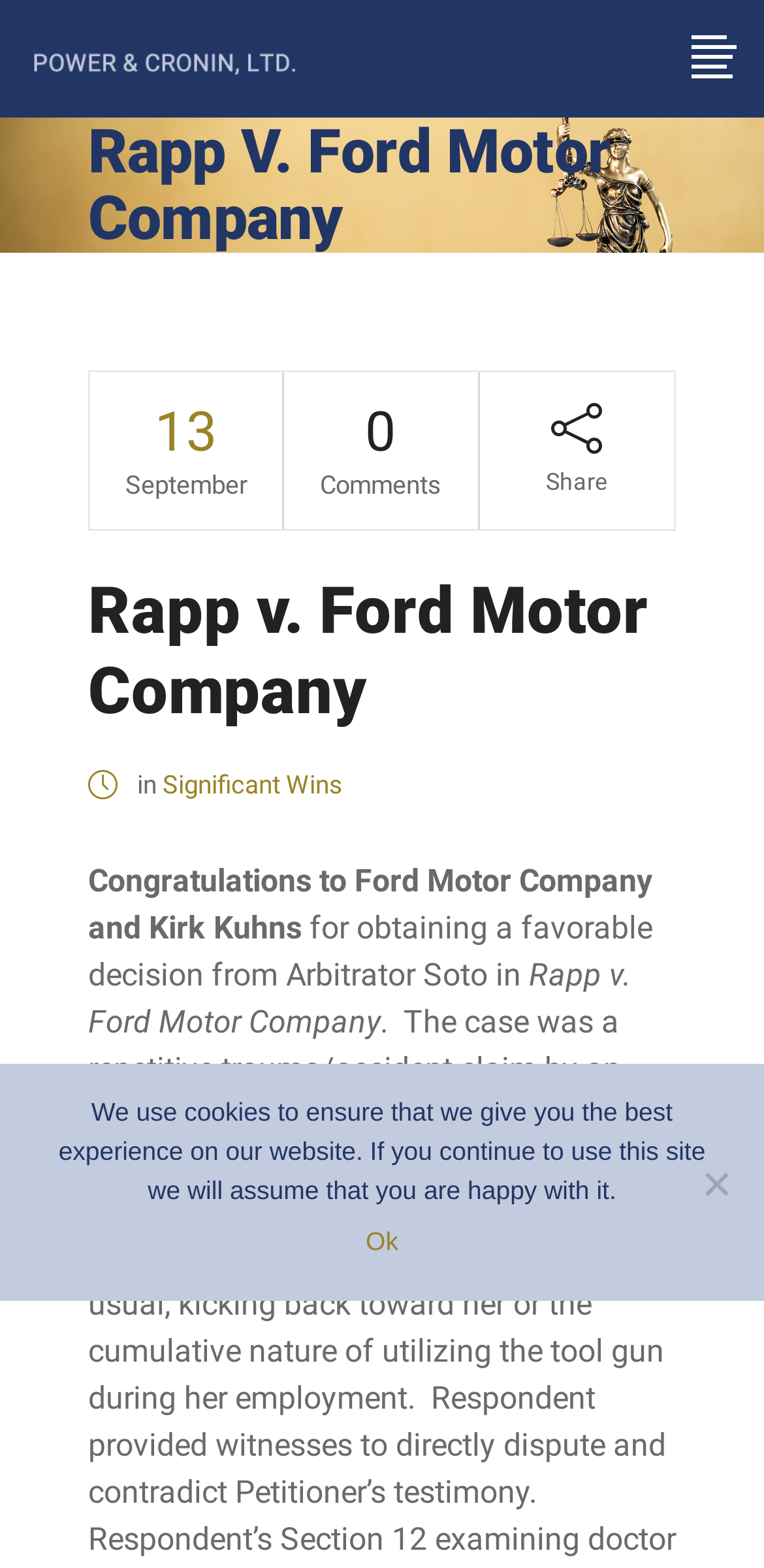What is the date of the article?
Look at the screenshot and respond with a single word or phrase.

13 September